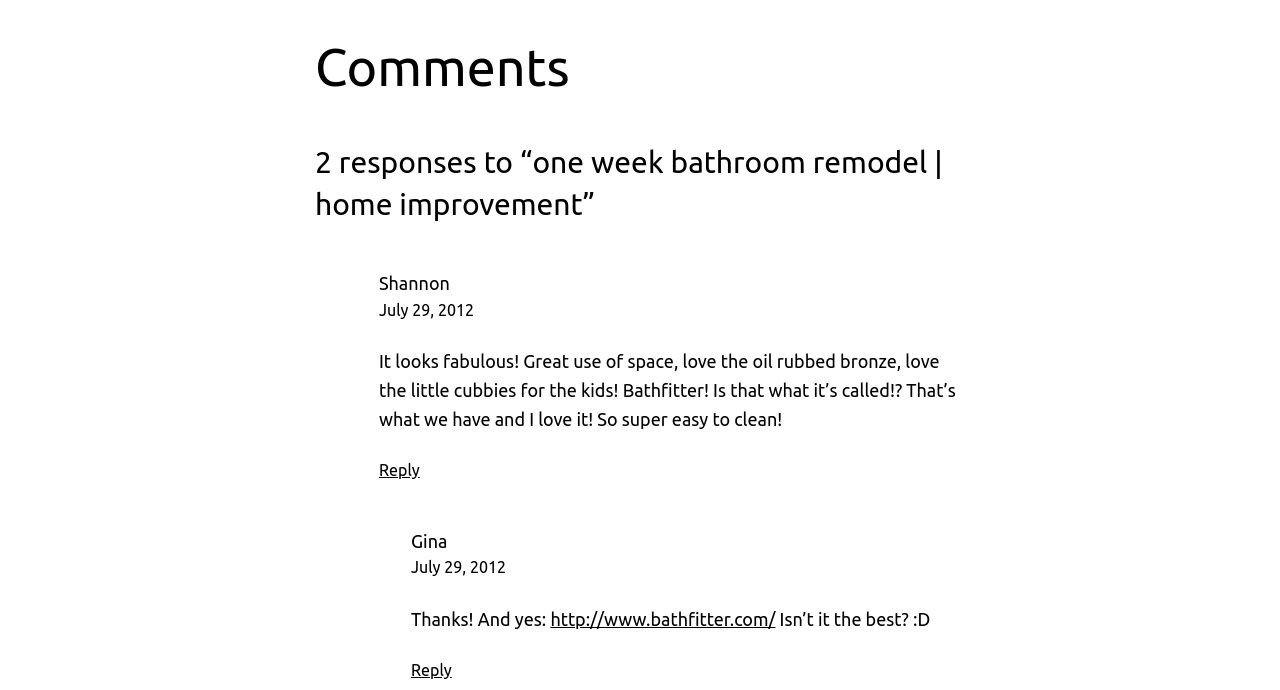Answer the question below with a single word or a brief phrase: 
What is the date of the first comment?

July 29, 2012